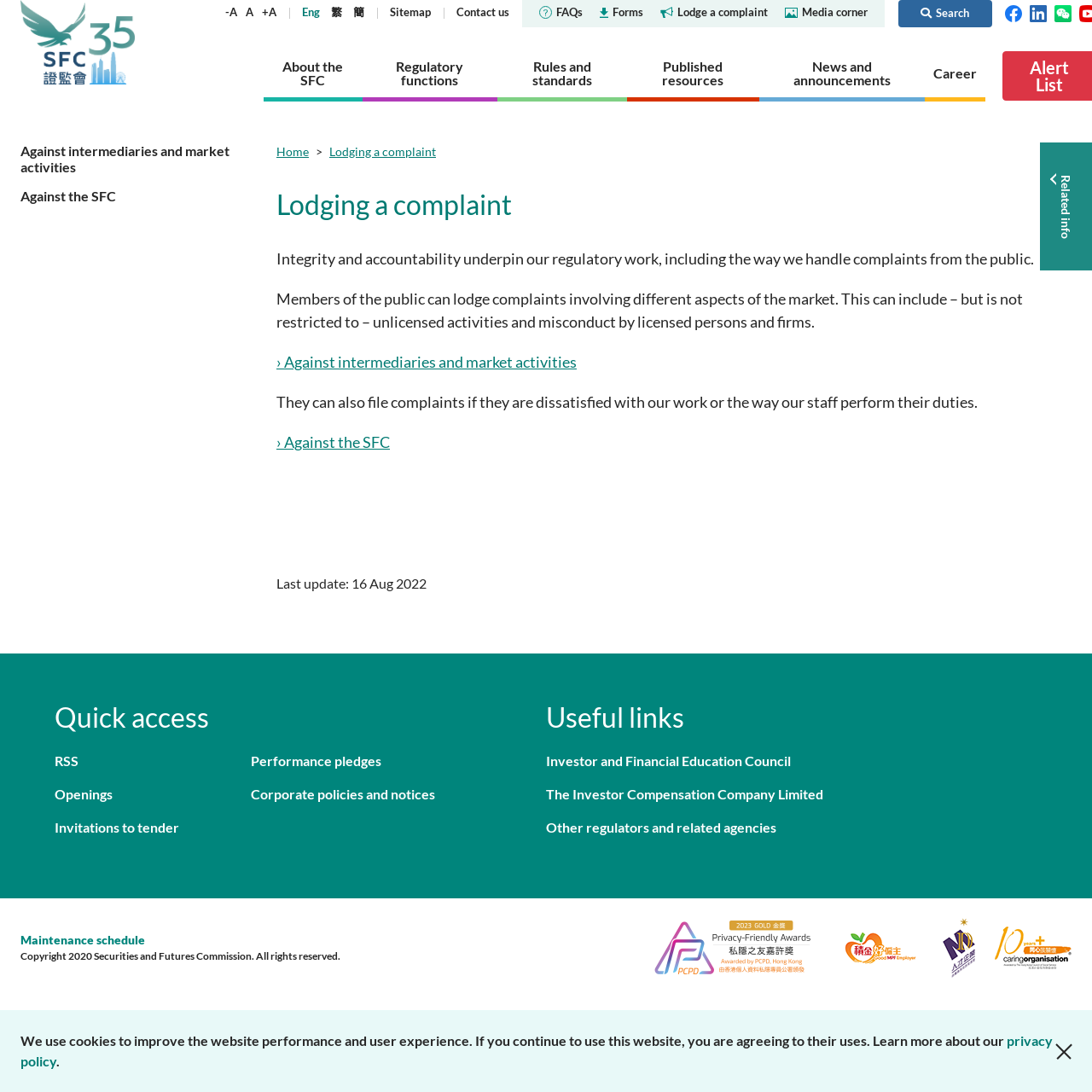Please determine the bounding box coordinates of the element to click in order to execute the following instruction: "Search for something". The coordinates should be four float numbers between 0 and 1, specified as [left, top, right, bottom].

[0.822, 0.0, 0.908, 0.025]